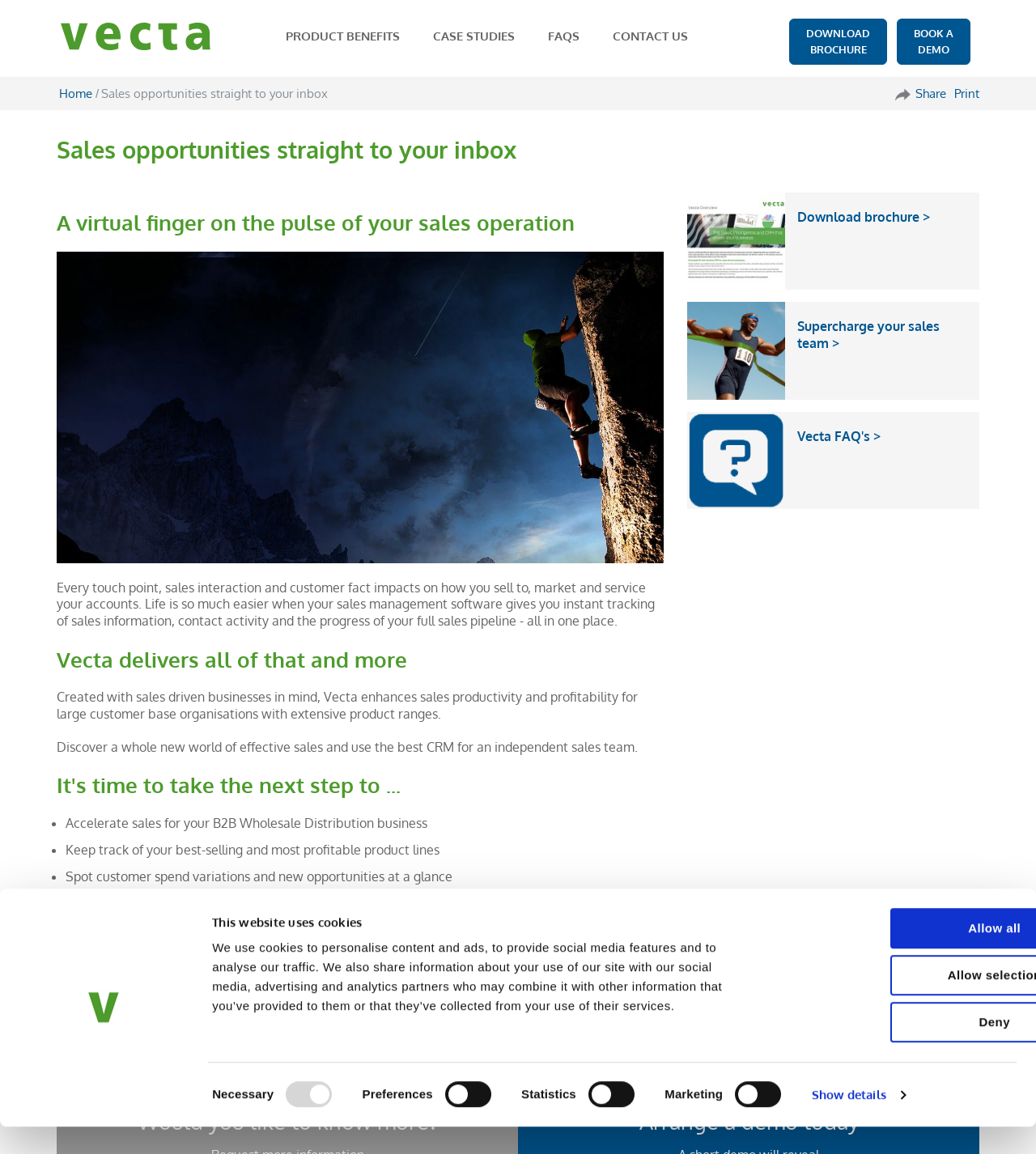Identify the bounding box coordinates for the element you need to click to achieve the following task: "Click the 'Supercharge your sales team' link". The coordinates must be four float values ranging from 0 to 1, formatted as [left, top, right, bottom].

[0.769, 0.276, 0.907, 0.304]